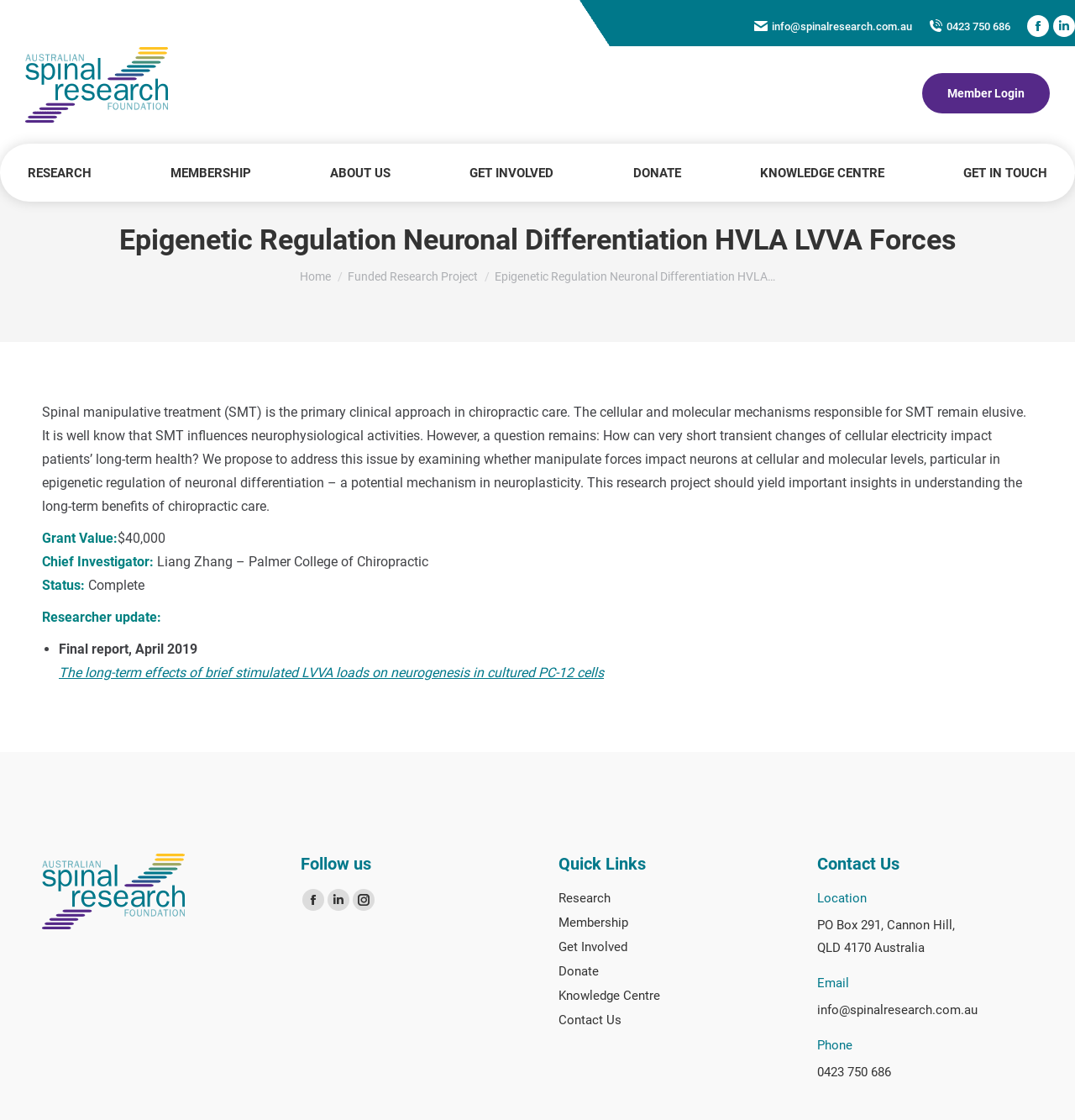Locate the bounding box coordinates of the clickable area needed to fulfill the instruction: "Visit the 'RESEARCH' page".

[0.0, 0.145, 0.111, 0.165]